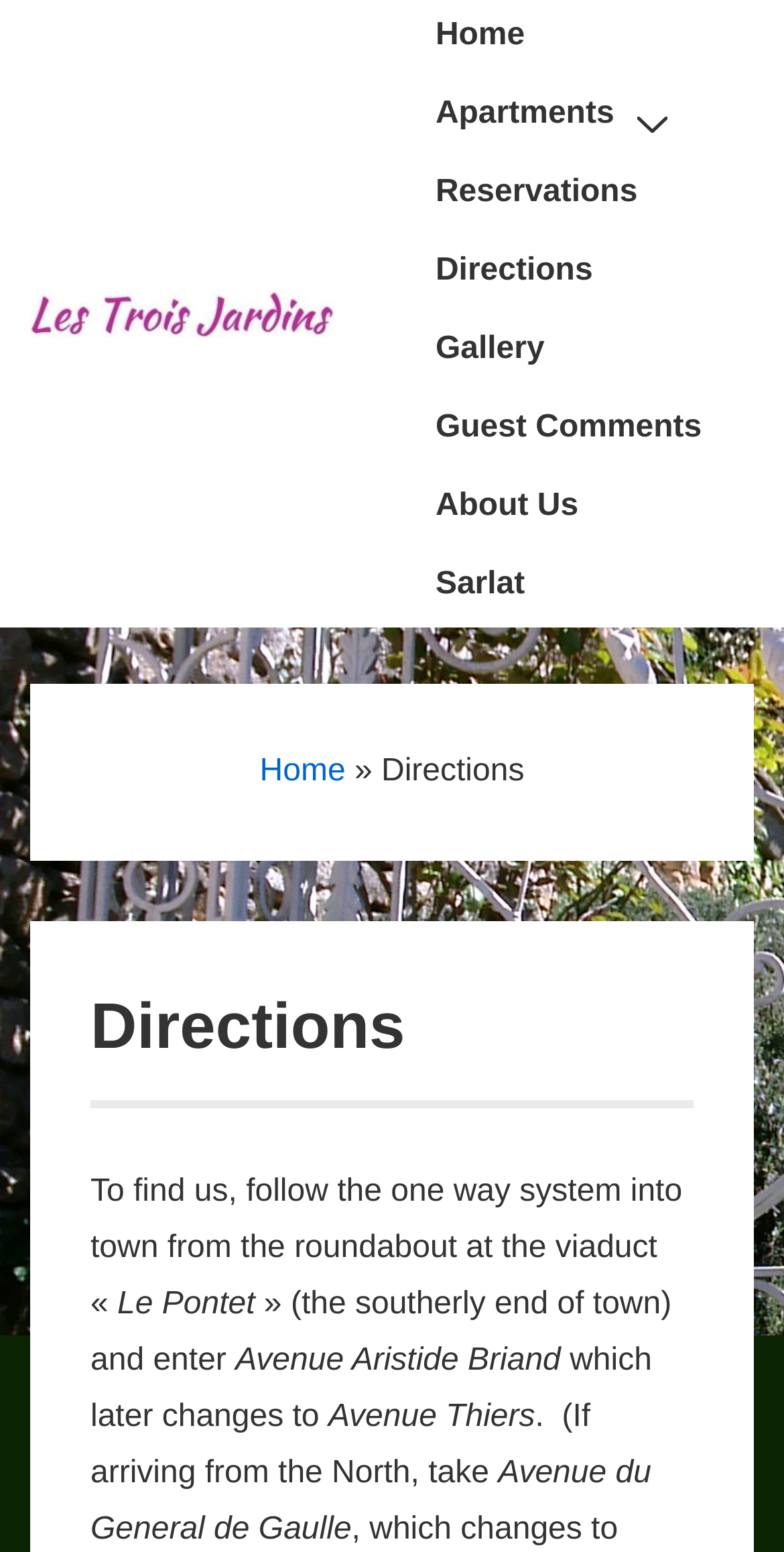Locate the bounding box coordinates of the element that should be clicked to execute the following instruction: "Go to Home page".

[0.509, 0.0, 0.716, 0.047]